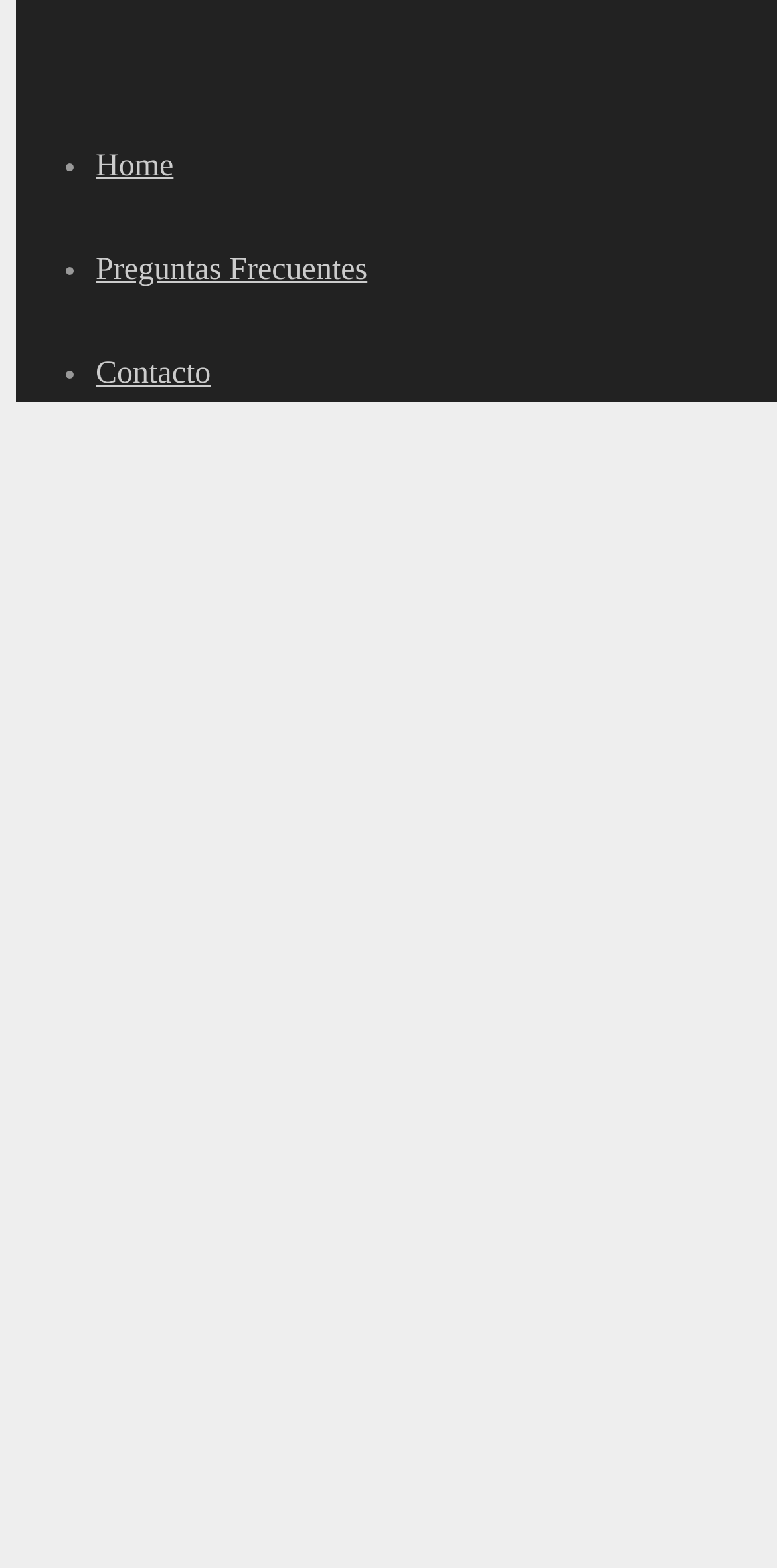For the given element description Contacto, determine the bounding box coordinates of the UI element. The coordinates should follow the format (top-left x, top-left y, bottom-right x, bottom-right y) and be within the range of 0 to 1.

[0.123, 0.941, 0.271, 0.963]